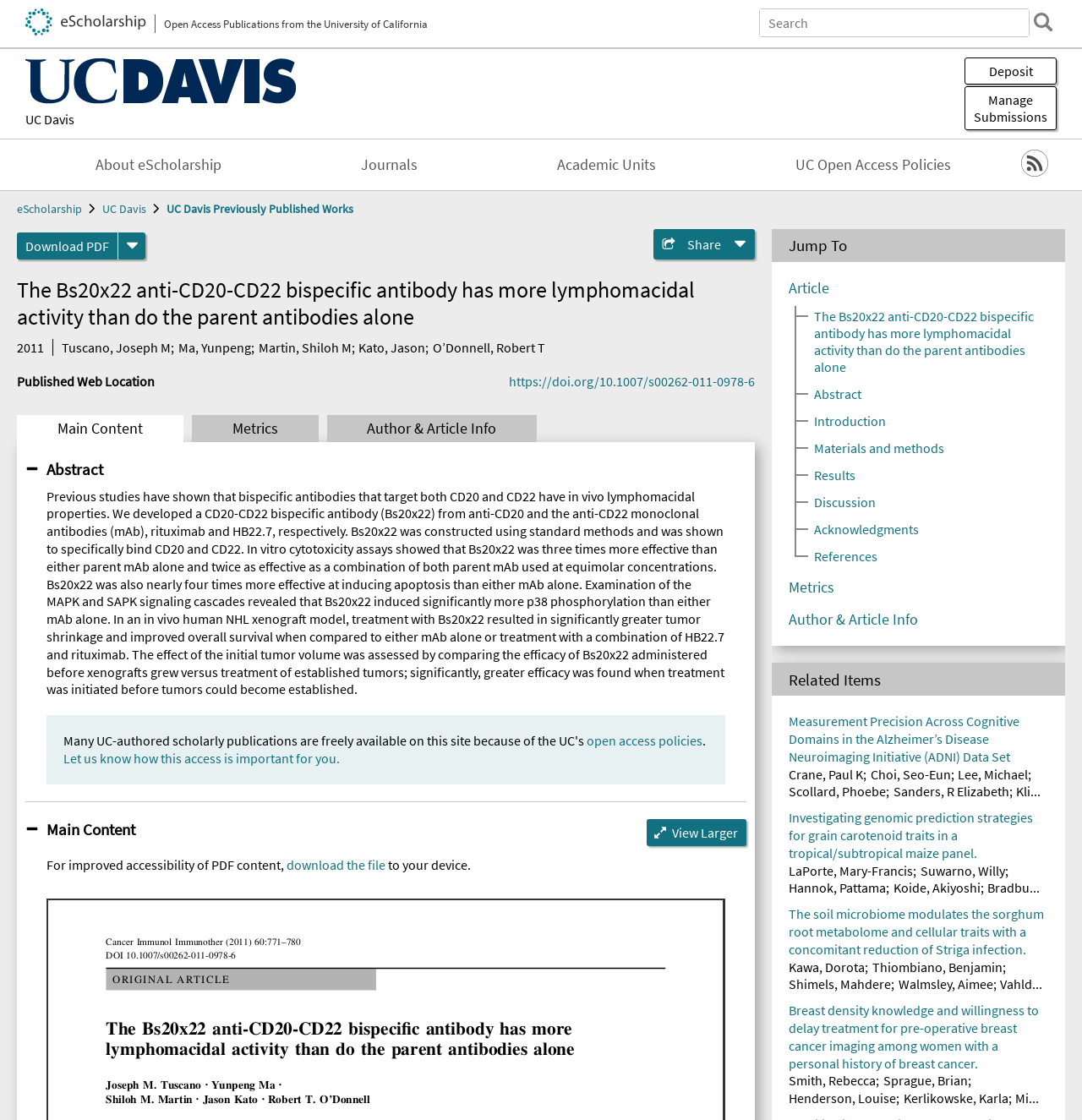Please look at the image and answer the question with a detailed explanation: What is the name of the antibody described in the article?

The name of the antibody is mentioned in the title of the article, which is 'The Bs20x22 anti-CD20-CD22 bispecific antibody has more lymphomacidal activity than do the parent antibodies alone'.